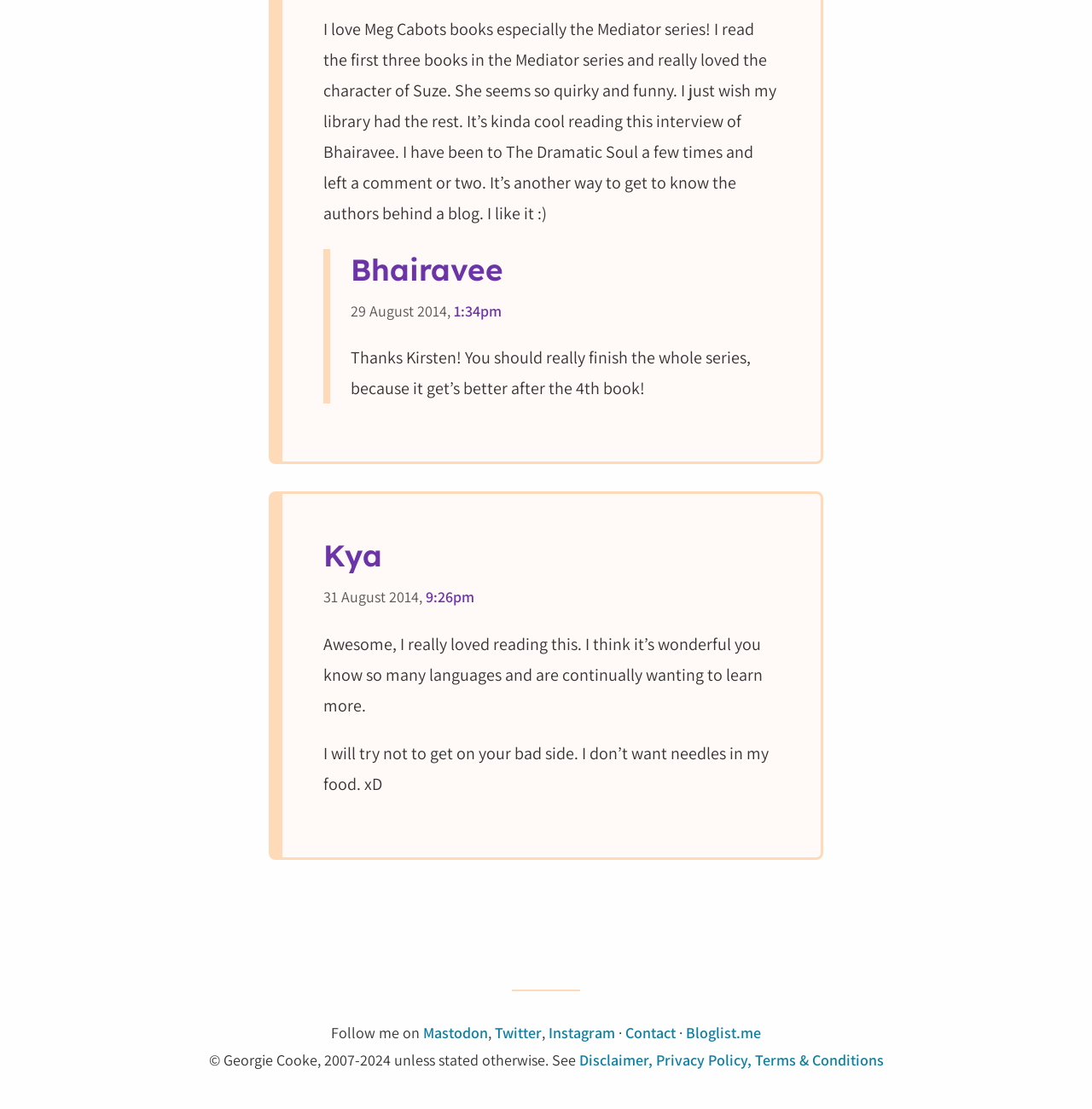Give a short answer to this question using one word or a phrase:
What is the copyright year range of the website?

2007-2024